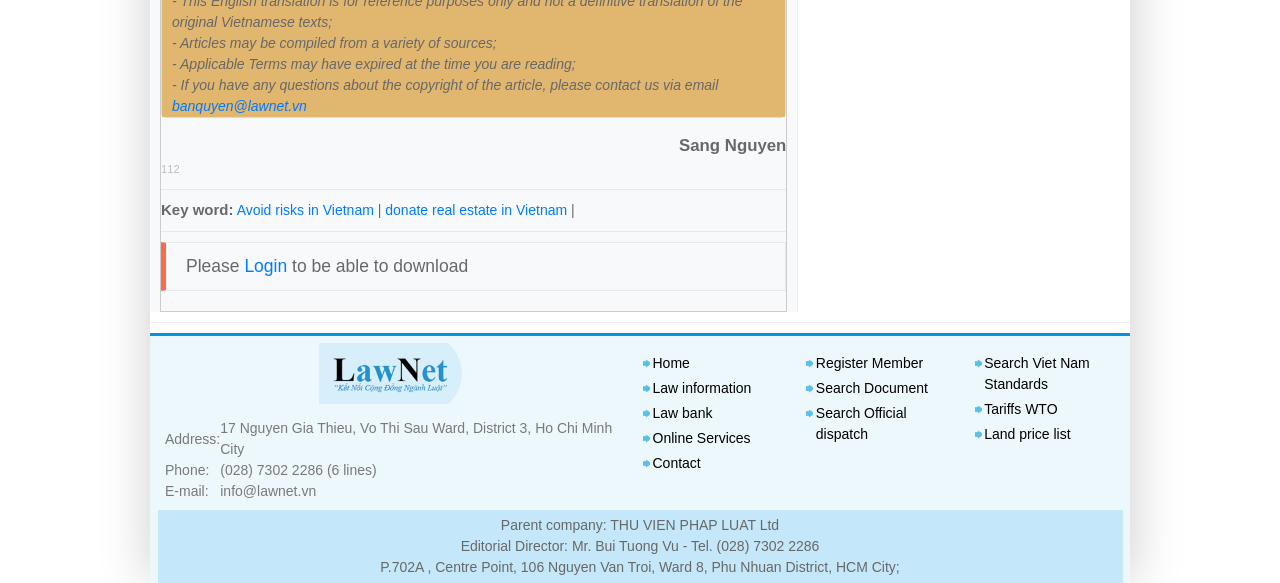What is the email address to contact about copyright?
Please use the visual content to give a single word or phrase answer.

banquyen@lawnet.vn